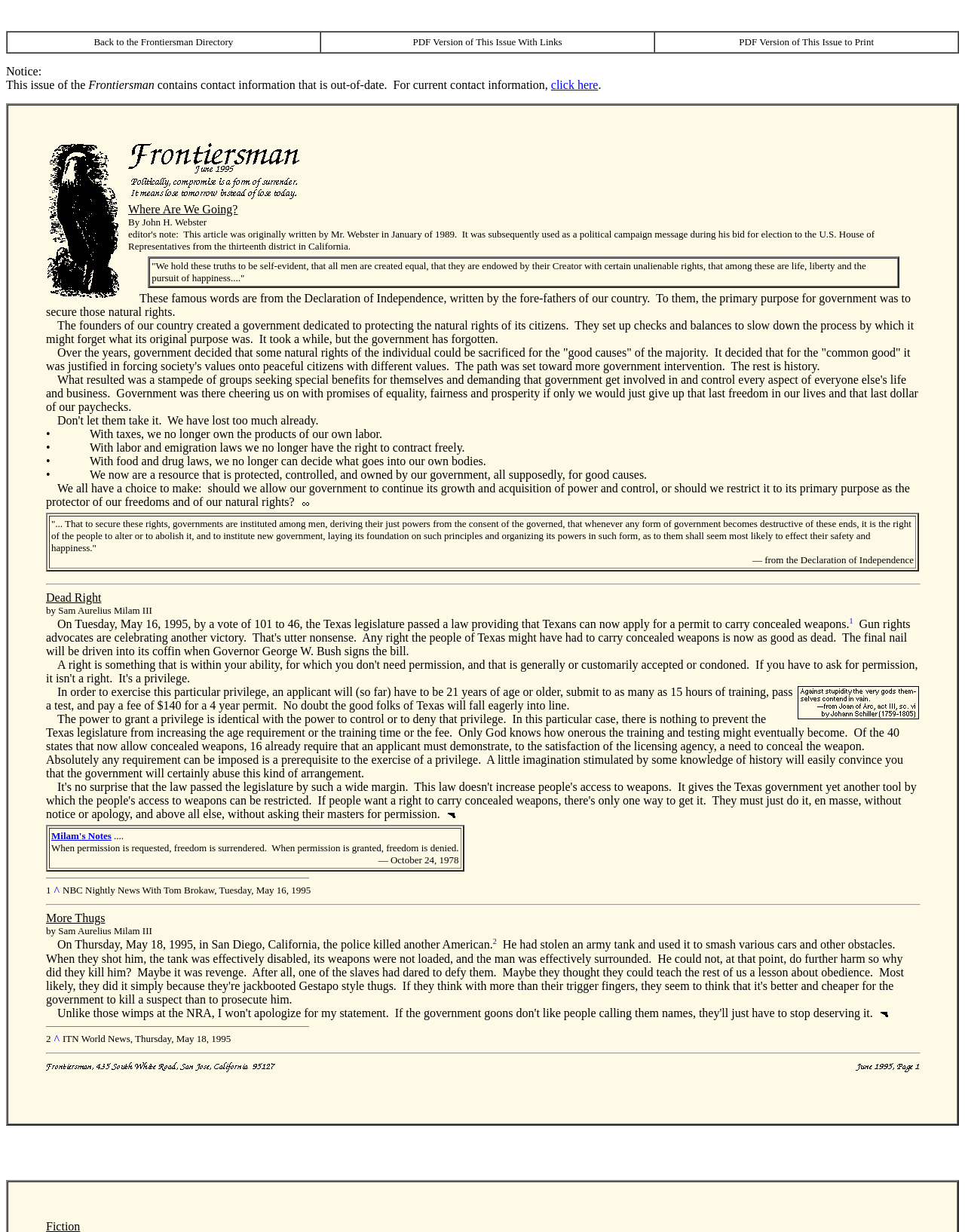Bounding box coordinates must be specified in the format (top-left x, top-left y, bottom-right x, bottom-right y). All values should be floating point numbers between 0 and 1. What are the bounding box coordinates of the UI element described as: click here

[0.571, 0.064, 0.62, 0.074]